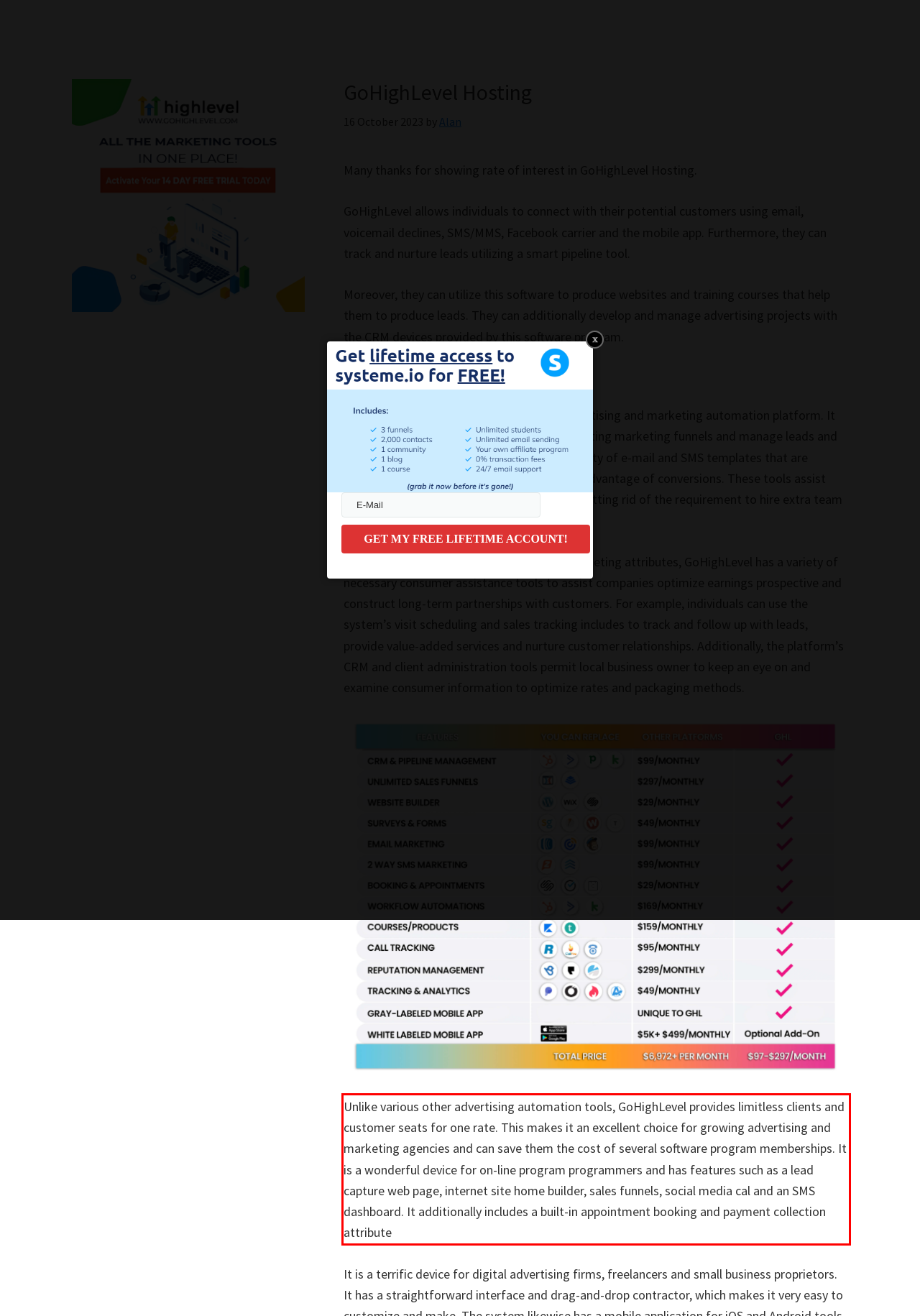Within the screenshot of a webpage, identify the red bounding box and perform OCR to capture the text content it contains.

Unlike various other advertising automation tools, GoHighLevel provides limitless clients and customer seats for one rate. This makes it an excellent choice for growing advertising and marketing agencies and can save them the cost of several software program memberships. It is a wonderful device for on-line program programmers and has features such as a lead capture web page, internet site home builder, sales funnels, social media cal and an SMS dashboard. It additionally includes a built-in appointment booking and payment collection attribute GoHighLevel Hosting